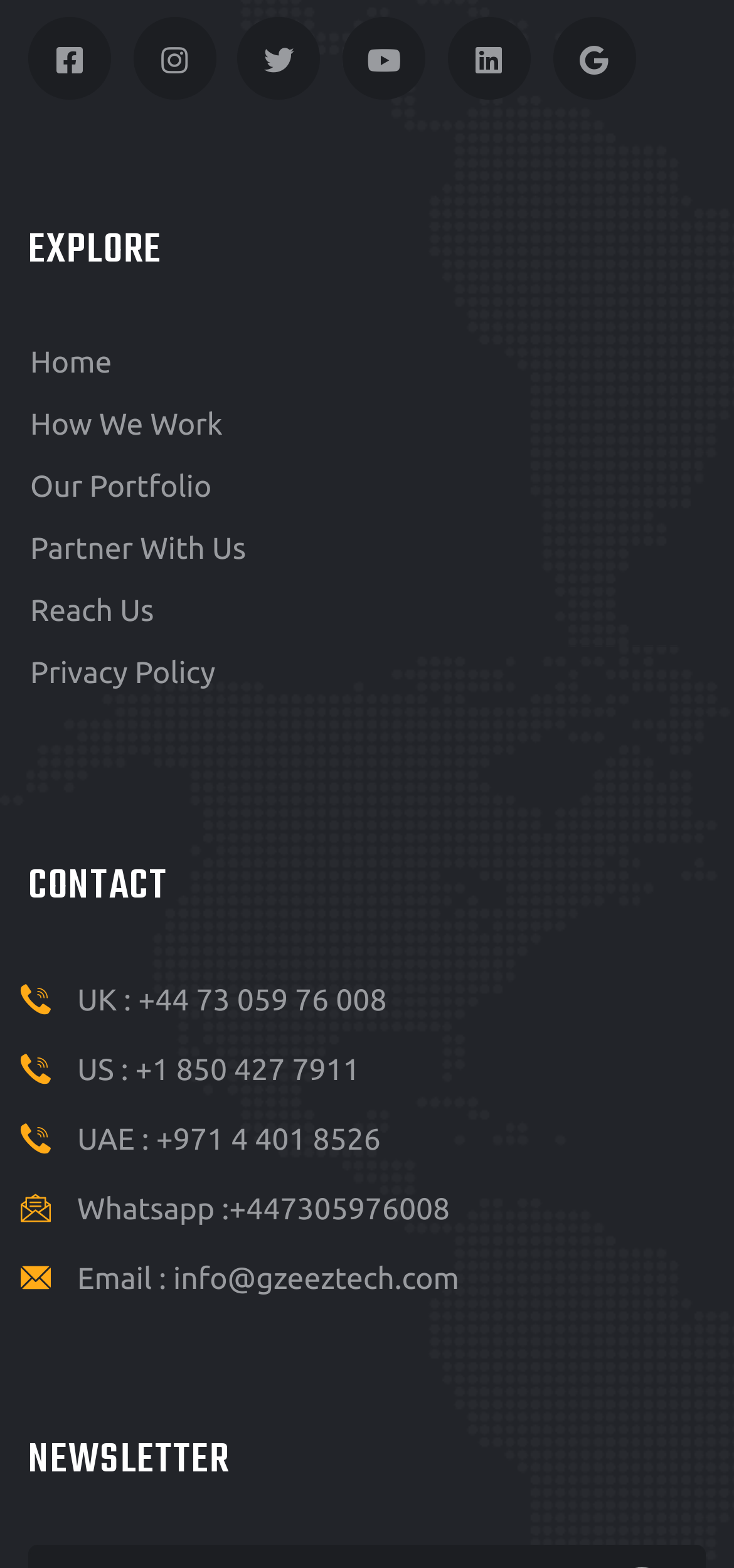Using the given element description, provide the bounding box coordinates (top-left x, top-left y, bottom-right x, bottom-right y) for the corresponding UI element in the screenshot: Home

[0.041, 0.221, 0.152, 0.242]